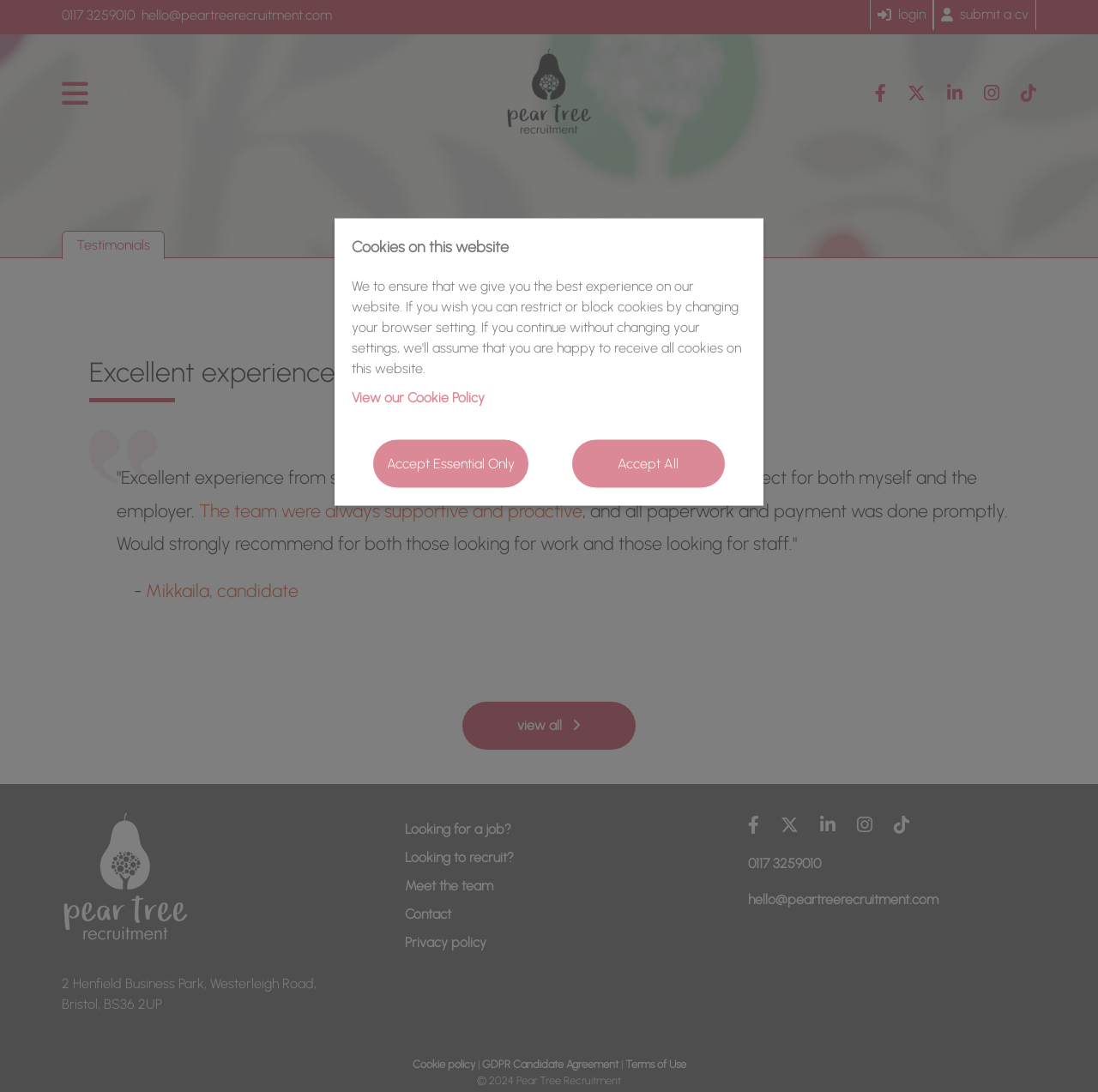Write an exhaustive caption that covers the webpage's main aspects.

This webpage appears to be the homepage of Pear Tree Recruitment, a recruitment agency. At the top, there is a header section with the company's logo, contact information, and social media links. Below the header, there is a large image that spans the entire width of the page.

The main content of the page is divided into two sections. The first section features a testimonial from a candidate, Mikkaila, who had a positive experience with the agency. The testimonial is accompanied by a small image and is formatted as a quote. Below the testimonial, there is a link to view all testimonials.

The second section of the main content appears to be a call-to-action area, with links to various pages on the website, including "Looking for a job?", "Looking to recruit?", "Meet the team", "Contact", and "Privacy policy". There are also social media links and a link to the company's cookie policy.

At the bottom of the page, there is a footer section with the company's address, contact information, and links to various policies, including the cookie policy, GDPR candidate agreement, and terms of use. There is also a copyright notice.

In the bottom left corner of the page, there is a notification about cookies on the website, with links to view the cookie policy and to accept or decline cookies.